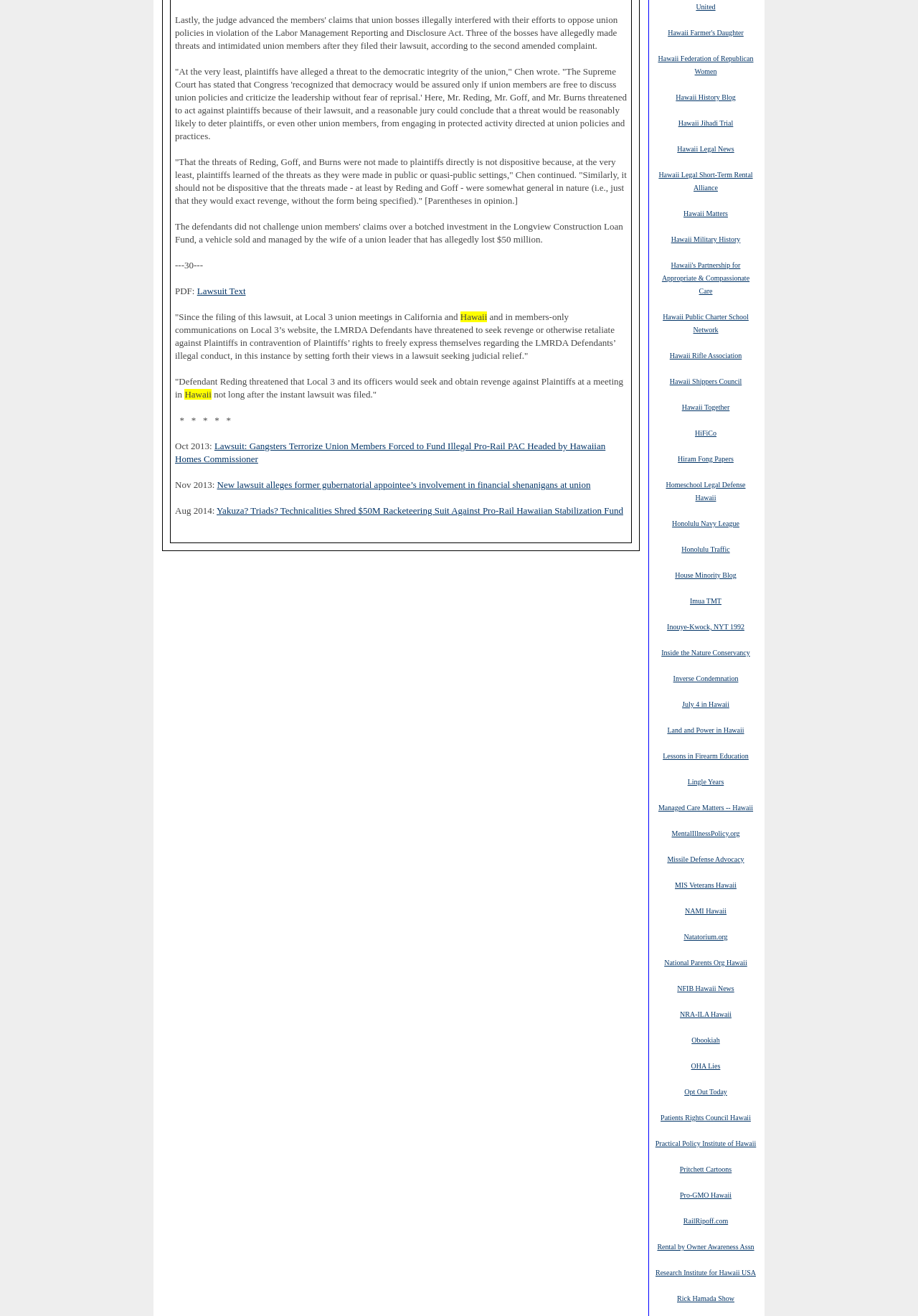Identify the bounding box coordinates of the specific part of the webpage to click to complete this instruction: "Click on 'Lawsuit Text'".

[0.215, 0.218, 0.268, 0.225]